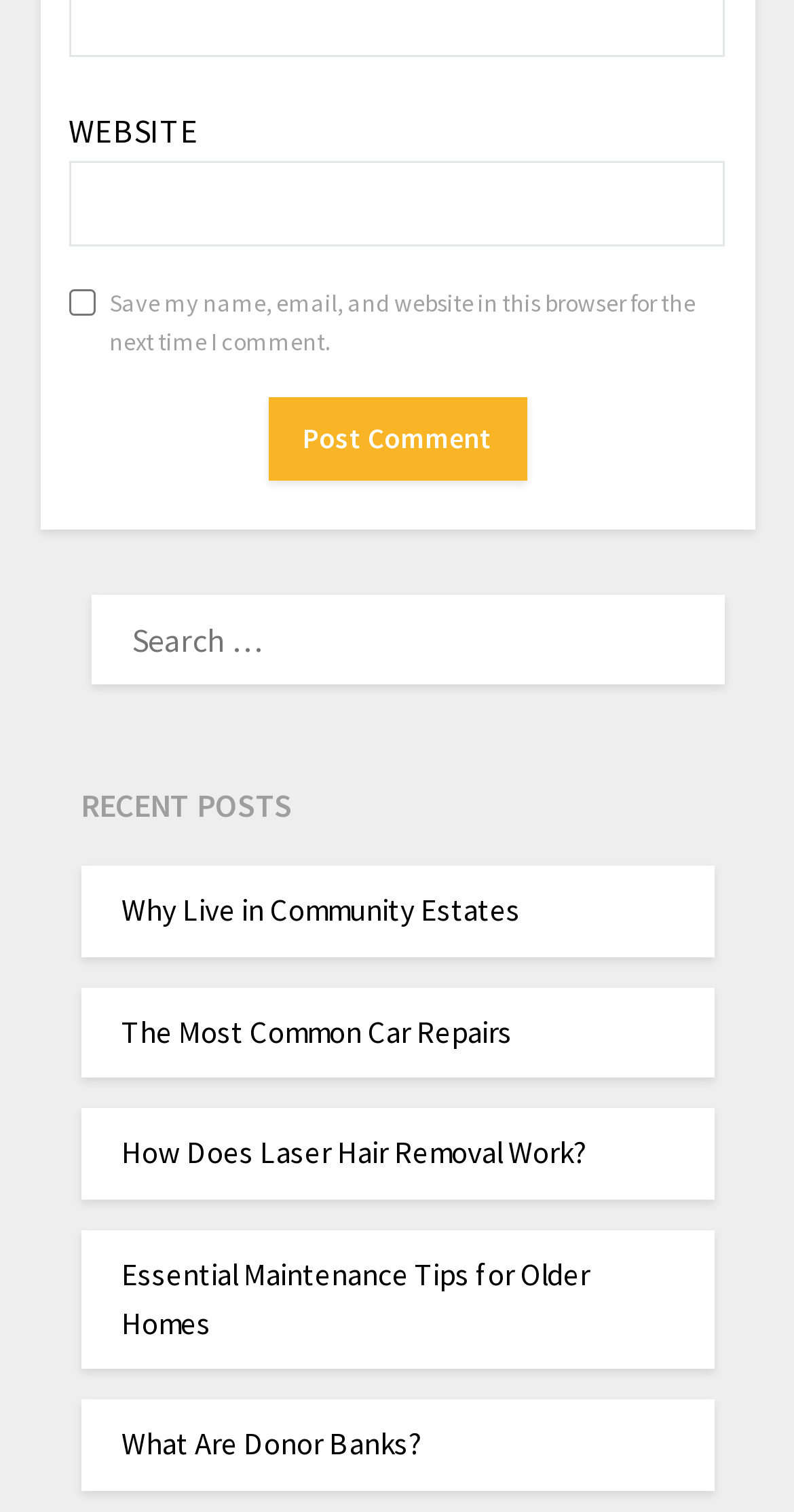Using the provided element description "parent_node: WEBSITE name="url"", determine the bounding box coordinates of the UI element.

[0.086, 0.106, 0.914, 0.163]